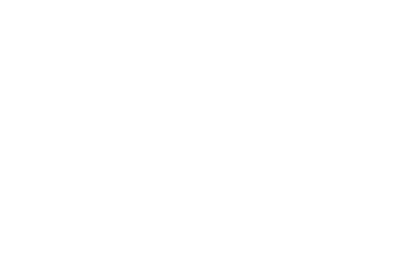Answer the question in one word or a short phrase:
What type of mushroom is used in the extract?

Medicinal mushroom